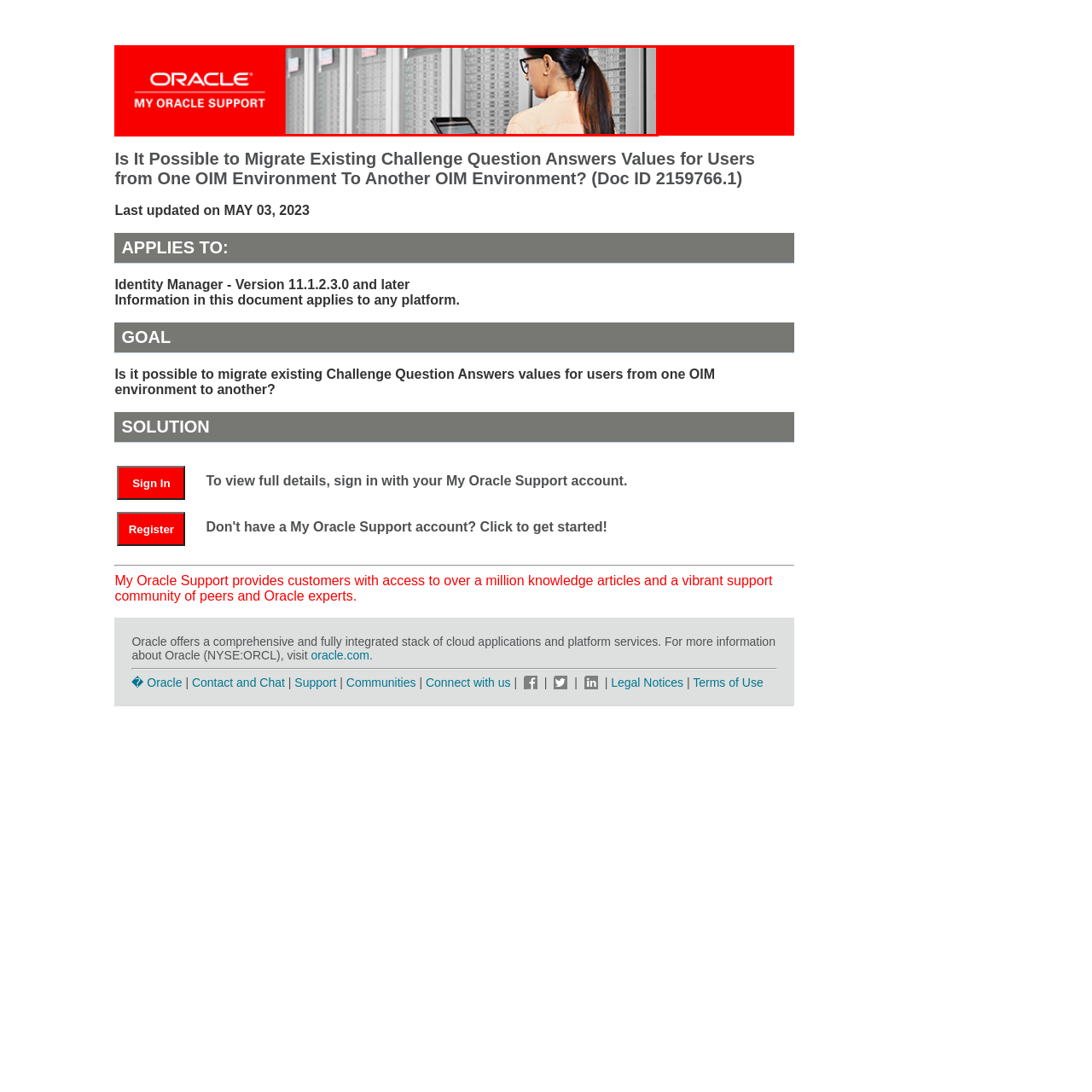What is the logo in the upper left corner?
View the image encased in the red bounding box and respond with a detailed answer informed by the visual information.

The image prominently features the Oracle logo in the upper left corner, accompanied by the text 'MY ORACLE SUPPORT', which emphasizes the company's commitment to customer service and support, highlighting the resources available to users through Oracle's support platform.